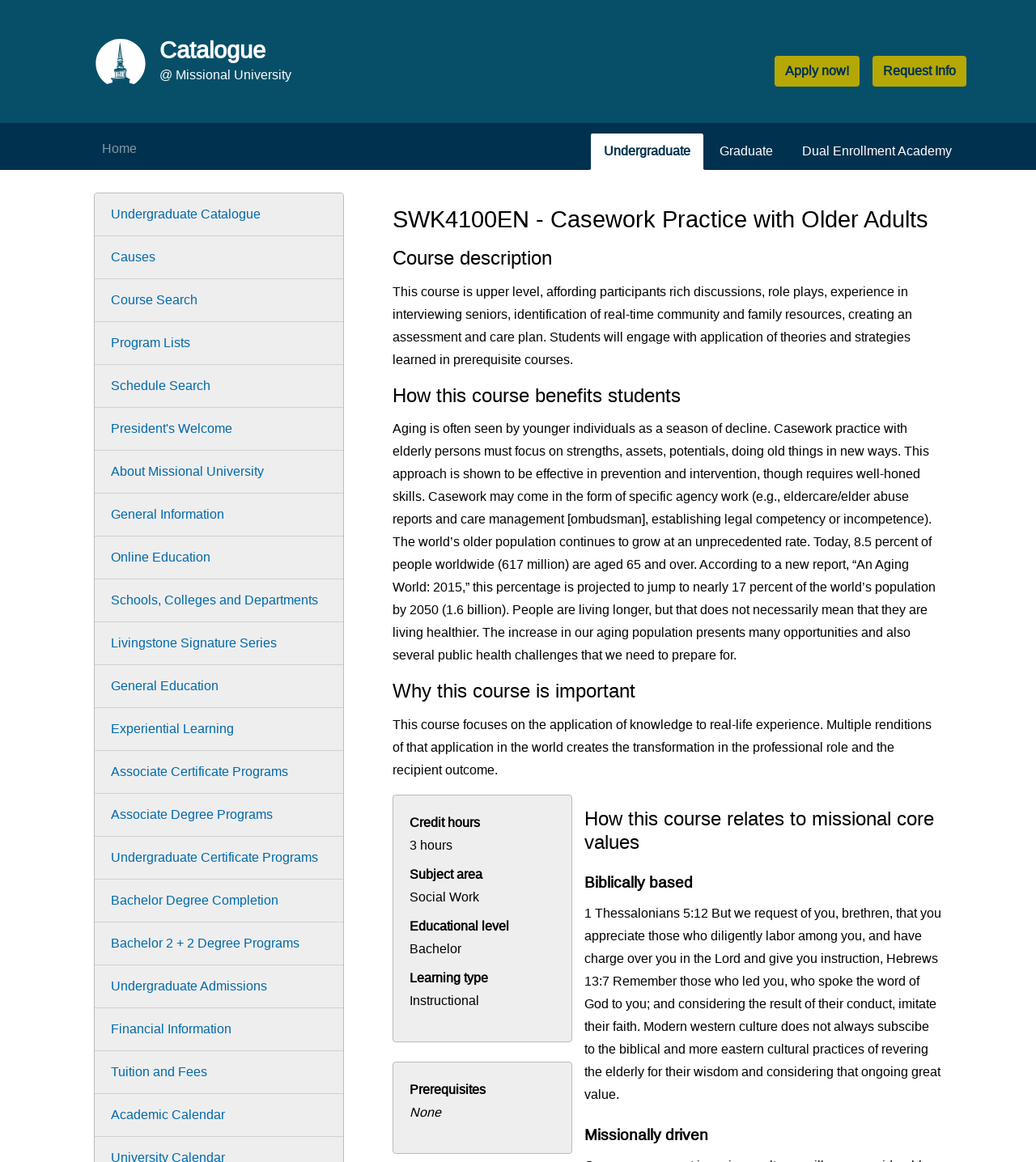Provide the bounding box coordinates of the HTML element described by the text: "Undergraduate Catalogue". The coordinates should be in the format [left, top, right, bottom] with values between 0 and 1.

[0.107, 0.179, 0.252, 0.19]